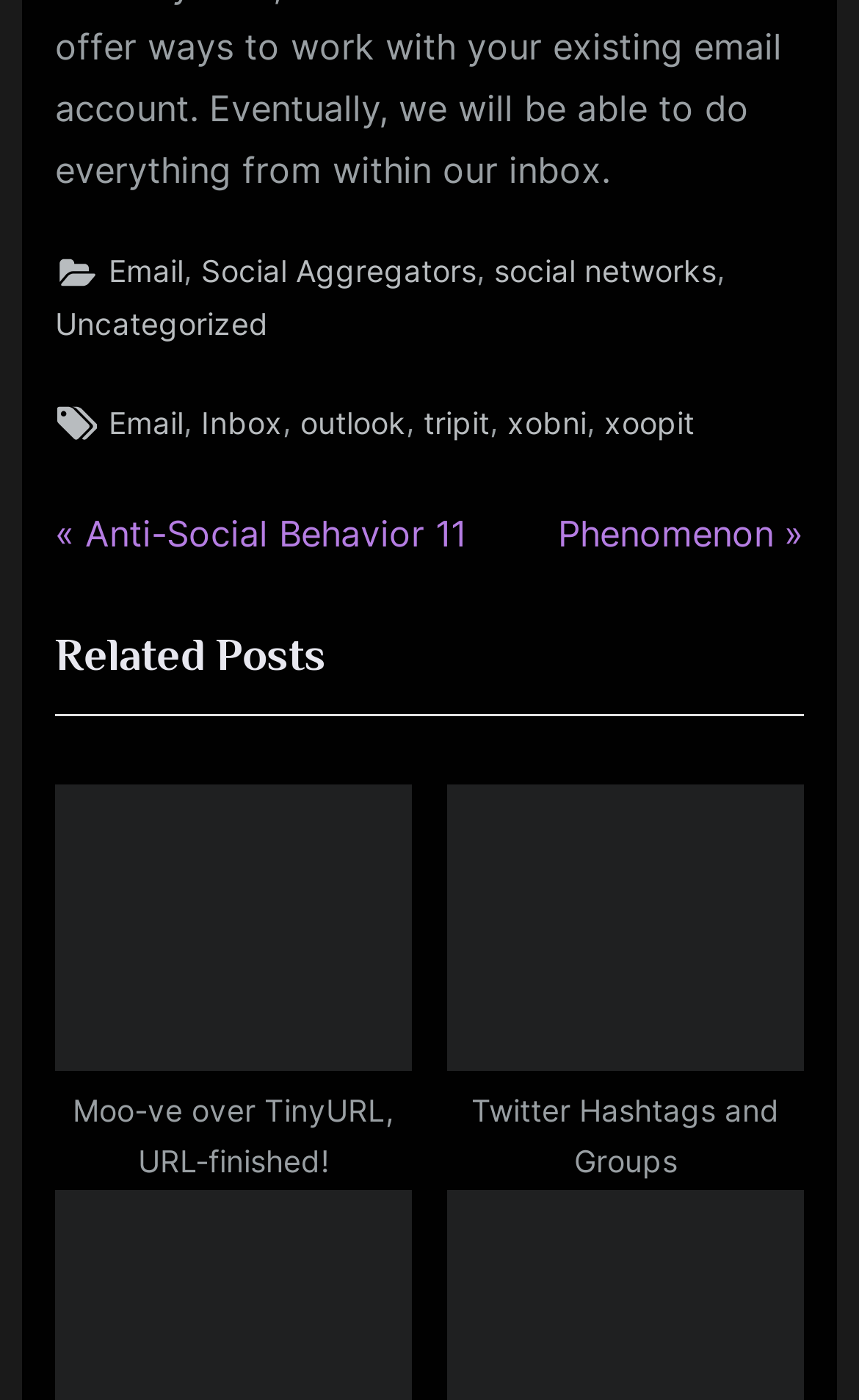Provide a brief response to the question below using one word or phrase:
What are some social networks mentioned?

Inbox, outlook, tripit, xobni, xoopit